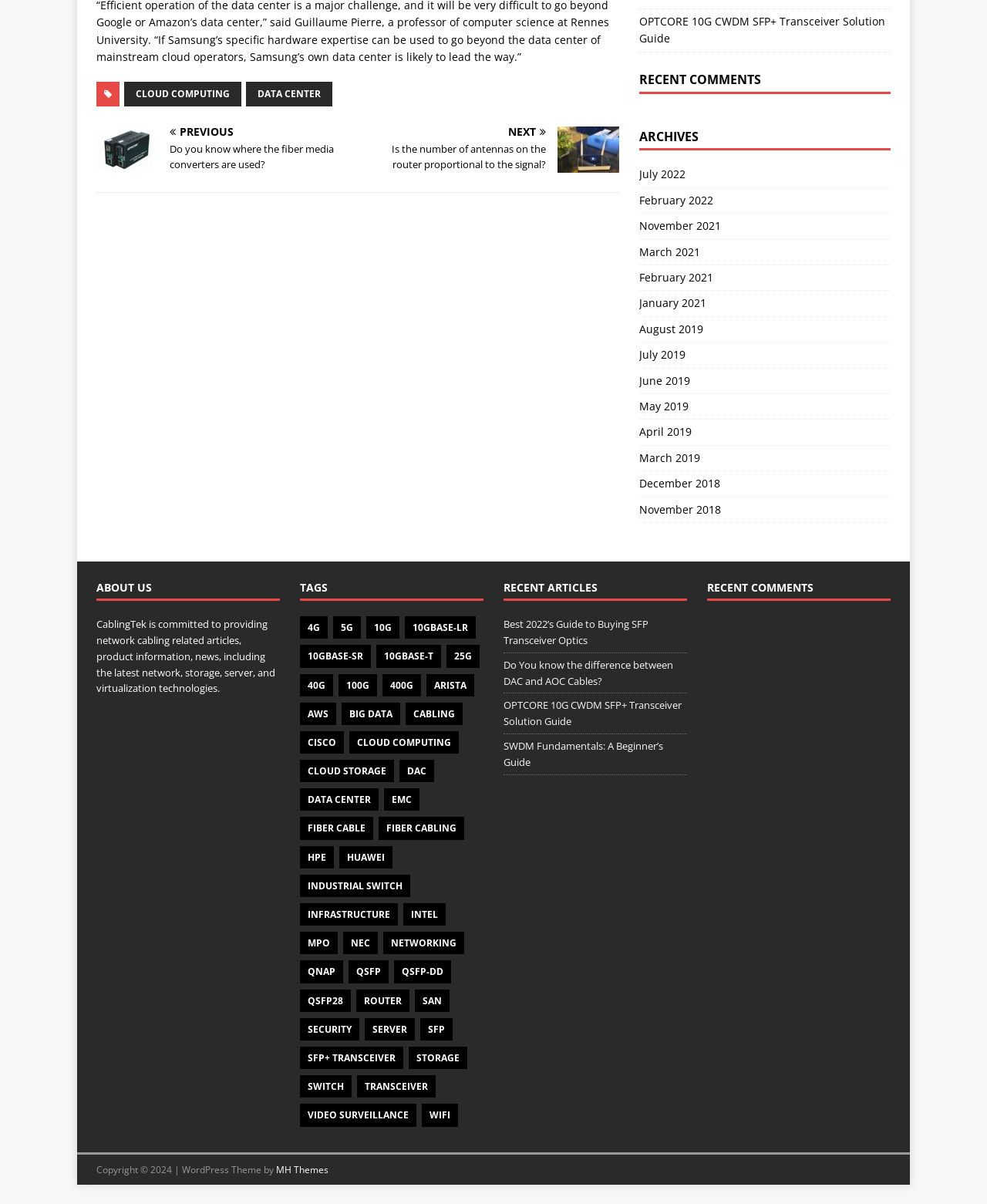Please respond to the question using a single word or phrase:
What are the recent articles about?

SFP Transceiver Optics